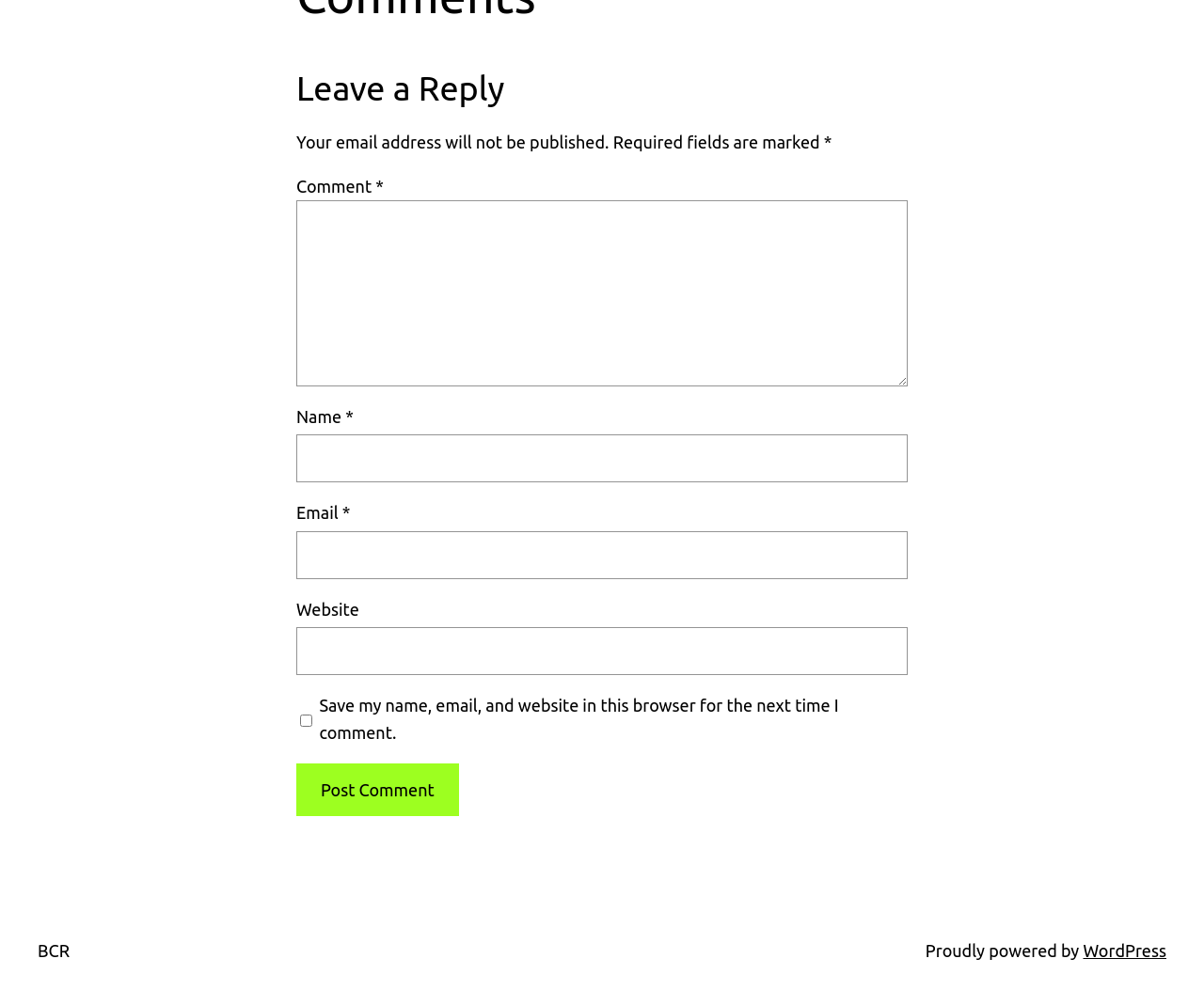Please locate the bounding box coordinates for the element that should be clicked to achieve the following instruction: "Provide your email address". Ensure the coordinates are given as four float numbers between 0 and 1, i.e., [left, top, right, bottom].

[0.246, 0.528, 0.754, 0.575]